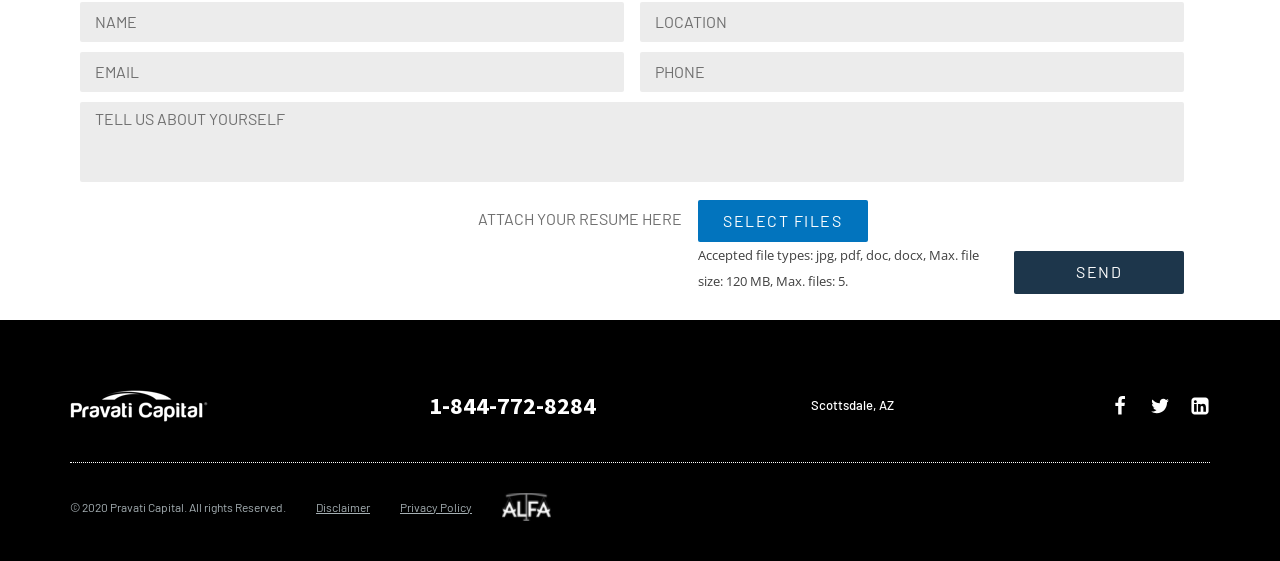Please reply to the following question using a single word or phrase: 
What is the required information to submit a message?

Name, Location, Email, Phone